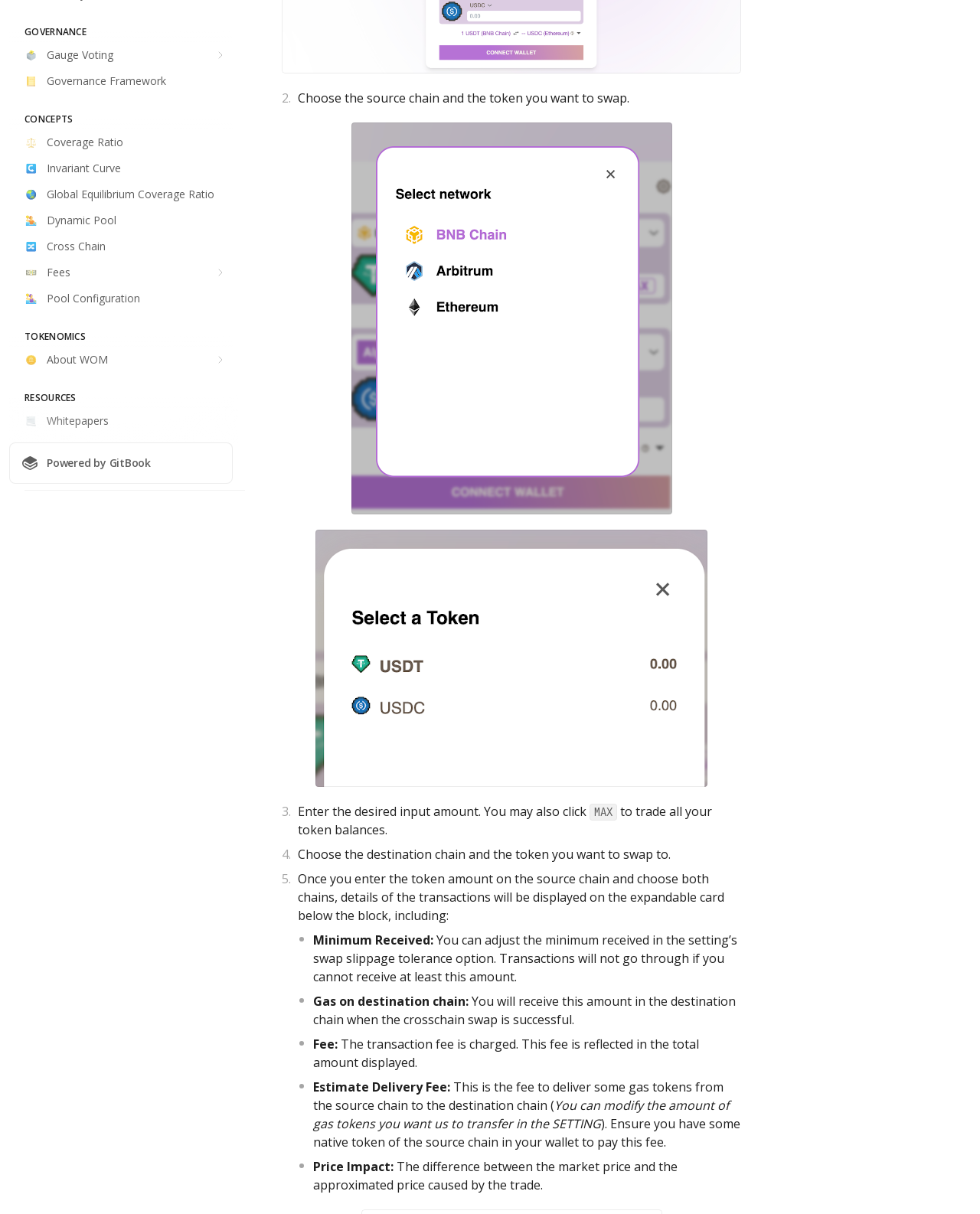Determine the bounding box of the UI component based on this description: "Powered by GitBook". The bounding box coordinates should be four float values between 0 and 1, i.e., [left, top, right, bottom].

[0.009, 0.364, 0.238, 0.398]